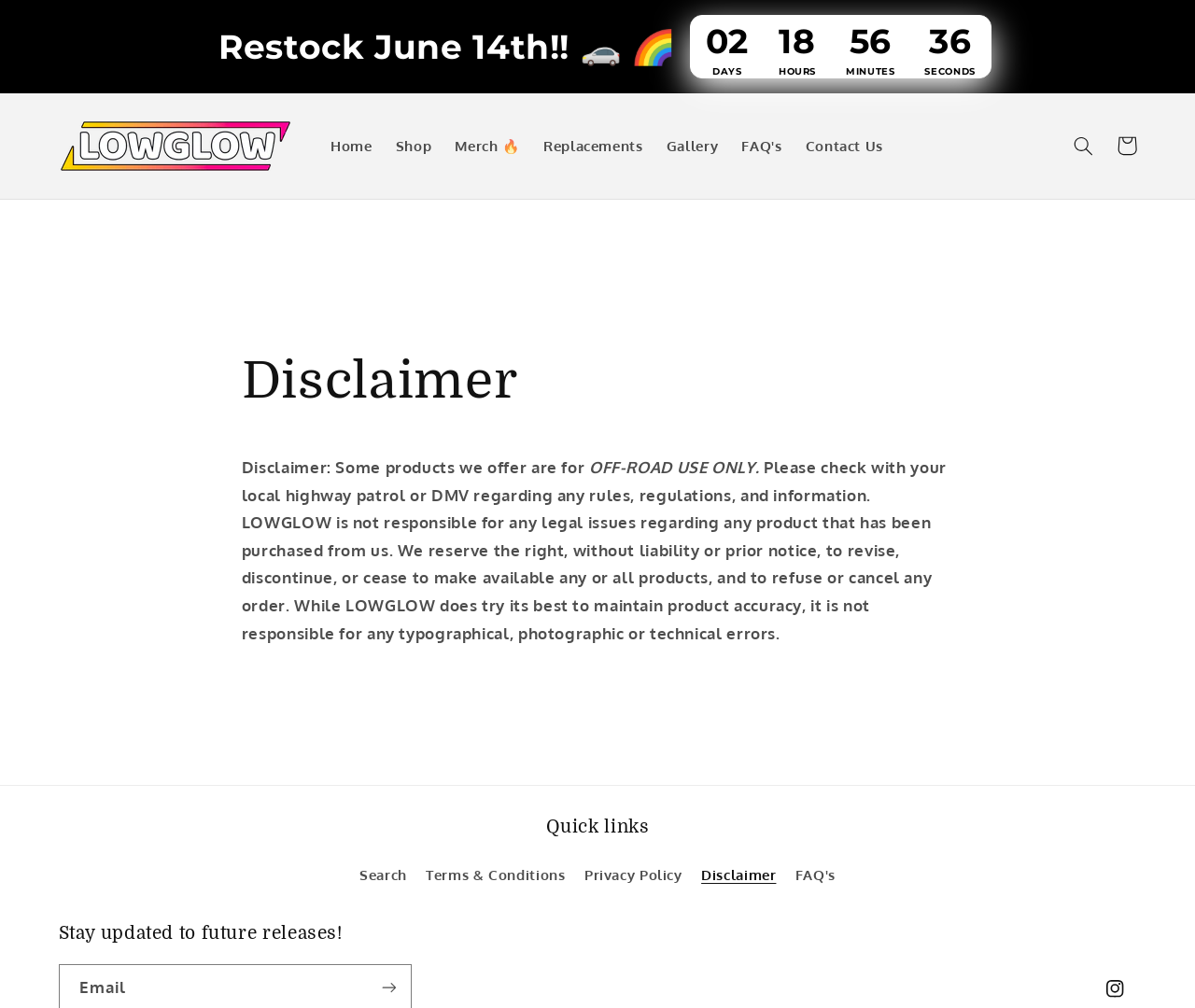Look at the image and answer the question in detail:
What is the restock date?

I found the restock date by looking at the text 'Restock June 14th!! 🚗 🌈' which is located at the top of the webpage.